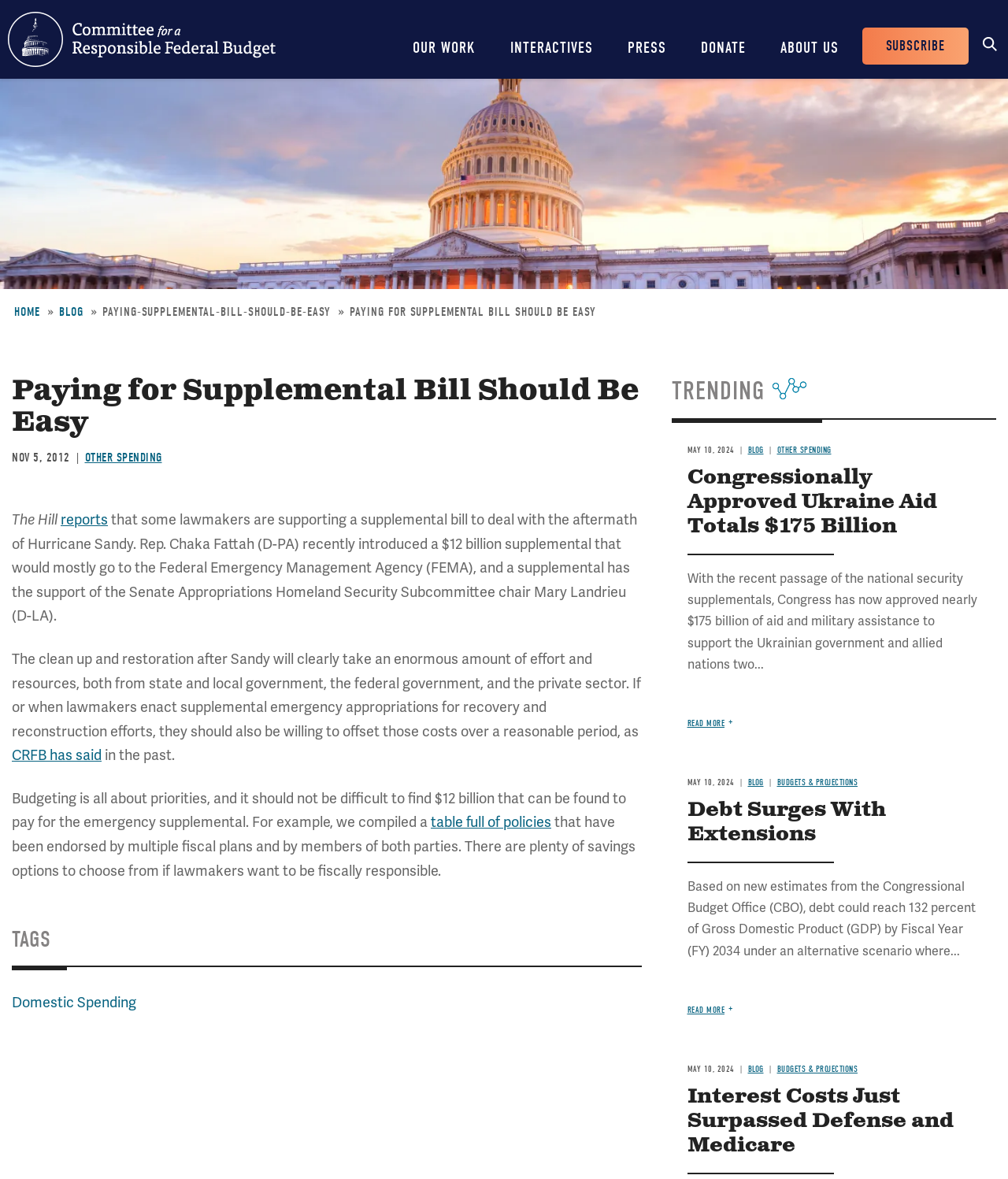Highlight the bounding box coordinates of the region I should click on to meet the following instruction: "Go to the 'HOME' page".

[0.014, 0.259, 0.04, 0.271]